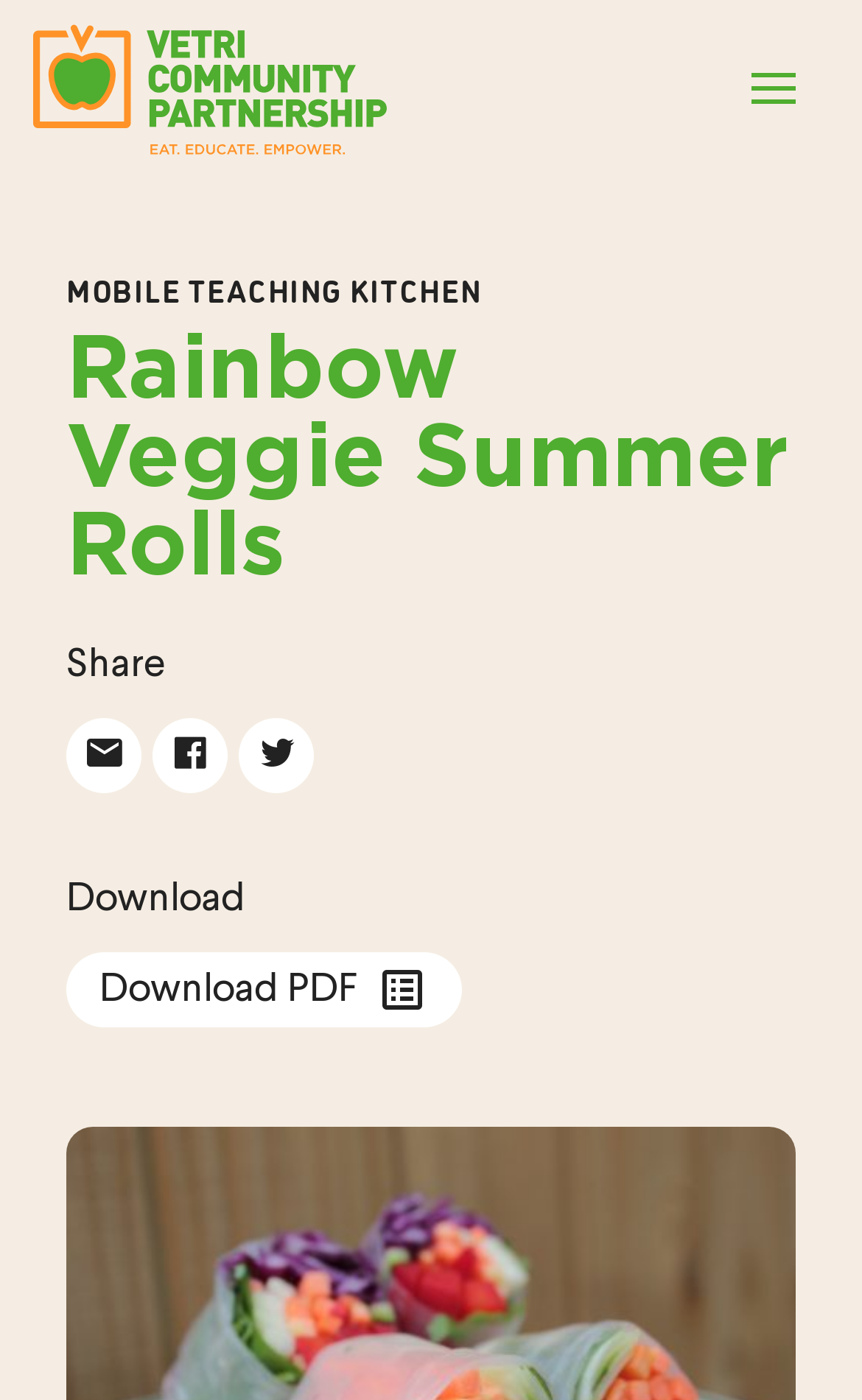Please provide a comprehensive answer to the question below using the information from the image: What is the format of the downloadable file?

I found the answer by looking at the link element with the text 'Download PDF' which is located at the bottom of the webpage, indicating the format of the downloadable file.